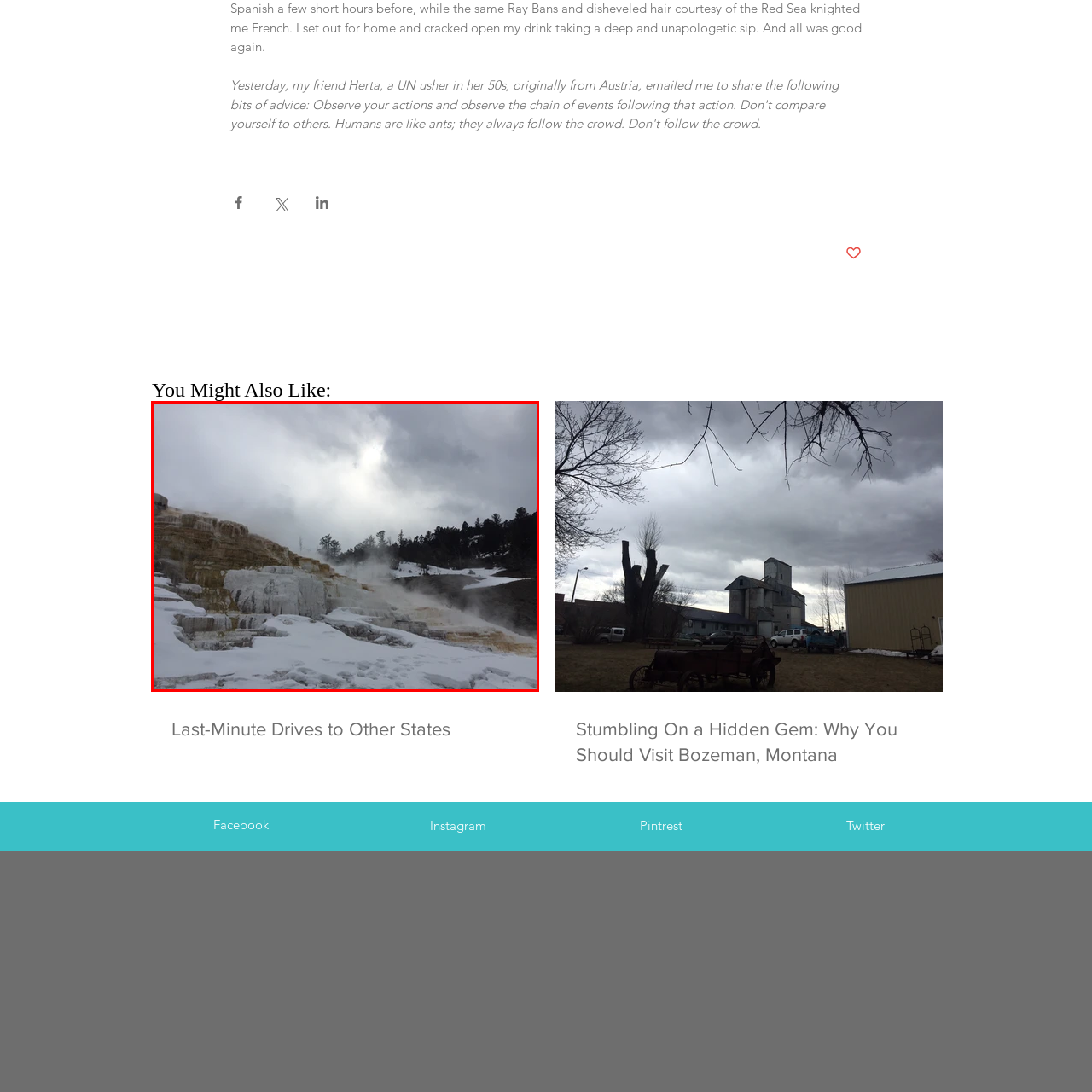What is the primary geological feature in the image?
Observe the image inside the red bounding box and give a concise answer using a single word or phrase.

Hot springs